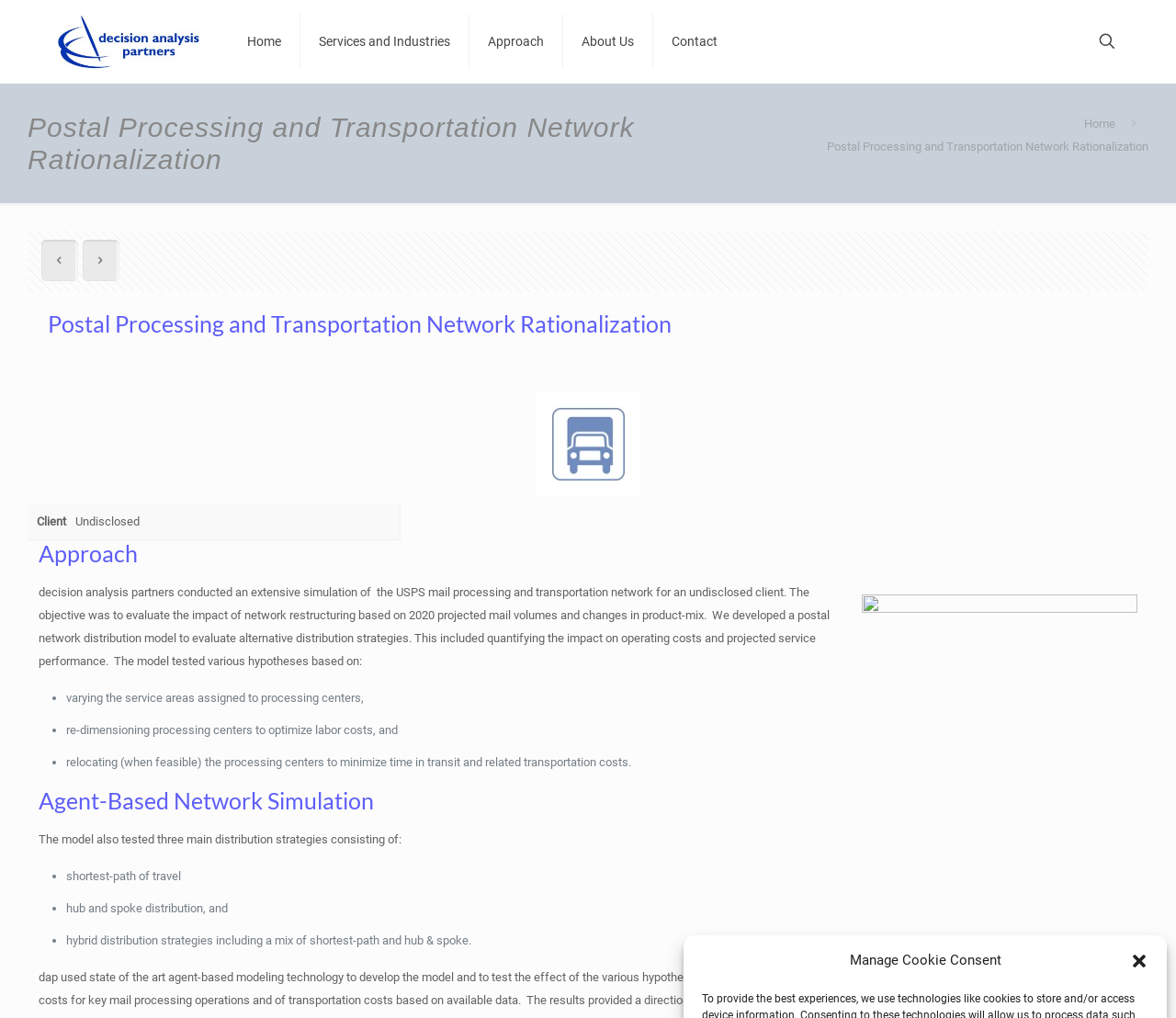What is the technology used to develop the model?
Provide a concise answer using a single word or phrase based on the image.

Agent-based modeling